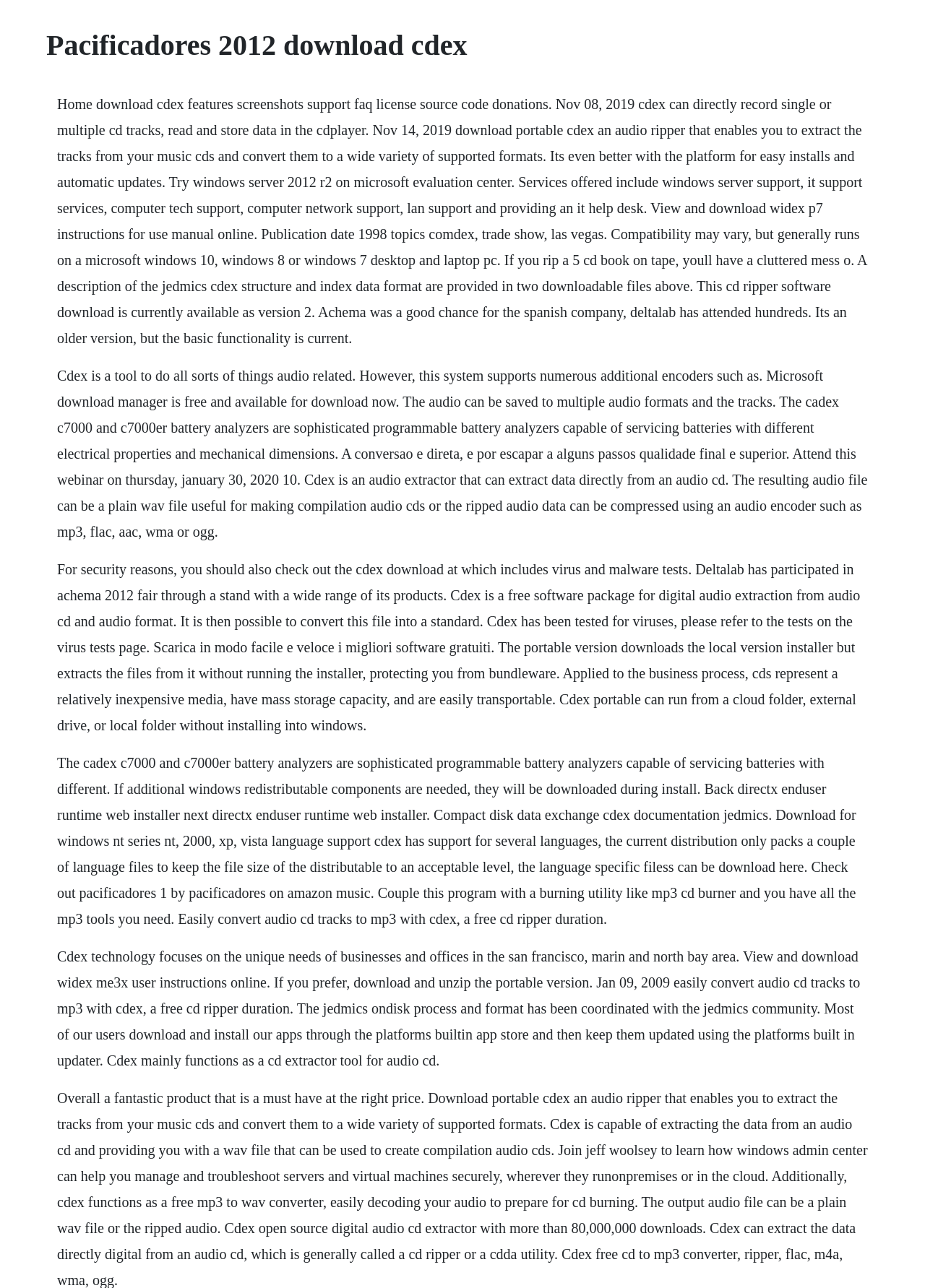Is Cdex a free software?
Please provide a comprehensive and detailed answer to the question.

The webpage explicitly states that Cdex is a free software package for digital audio extraction from audio CD and audio format.